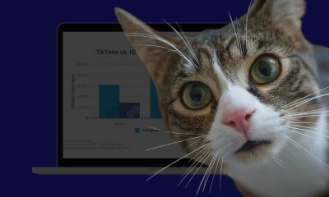What is the color of the background?
Please use the image to provide an in-depth answer to the question.

The caption describes the background as 'a deep blue', which implies that the dominant color of the background is a shade of blue that is rich and vibrant.